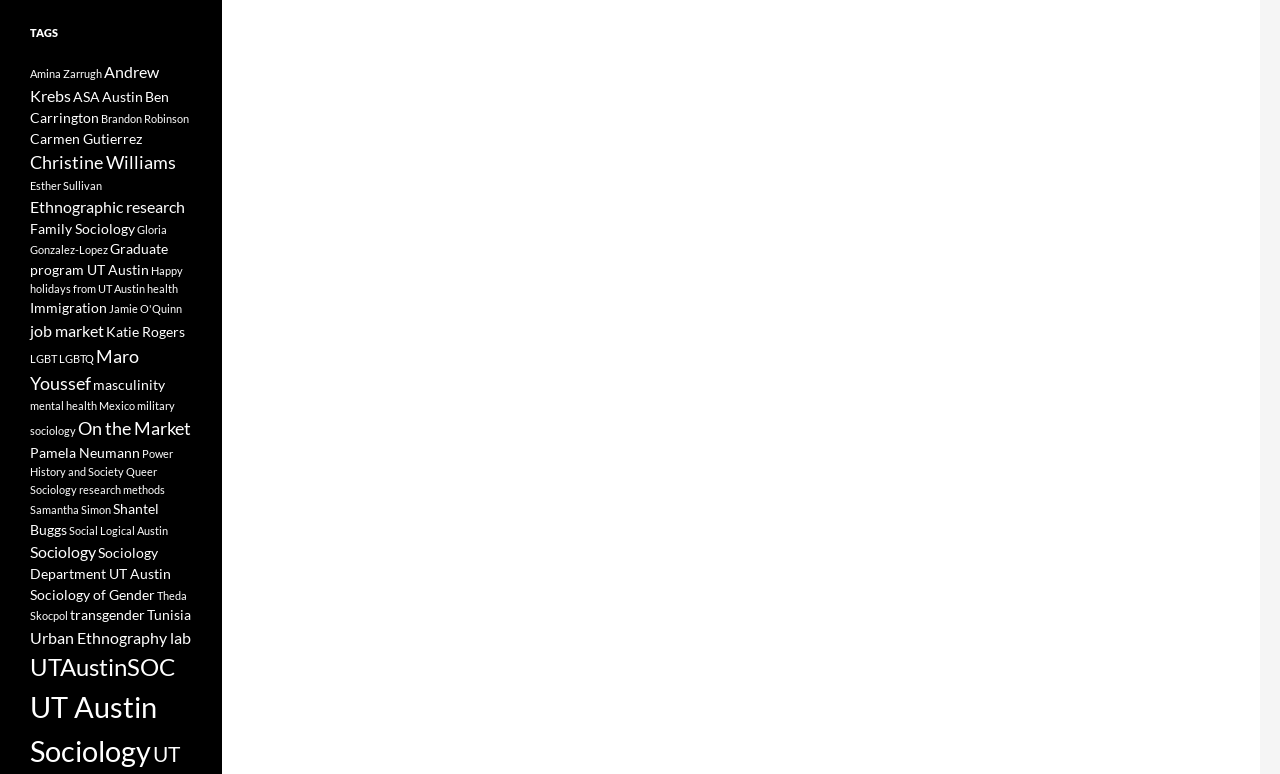Give the bounding box coordinates for this UI element: "Happy holidays from UT Austin". The coordinates should be four float numbers between 0 and 1, arranged as [left, top, right, bottom].

[0.023, 0.341, 0.143, 0.381]